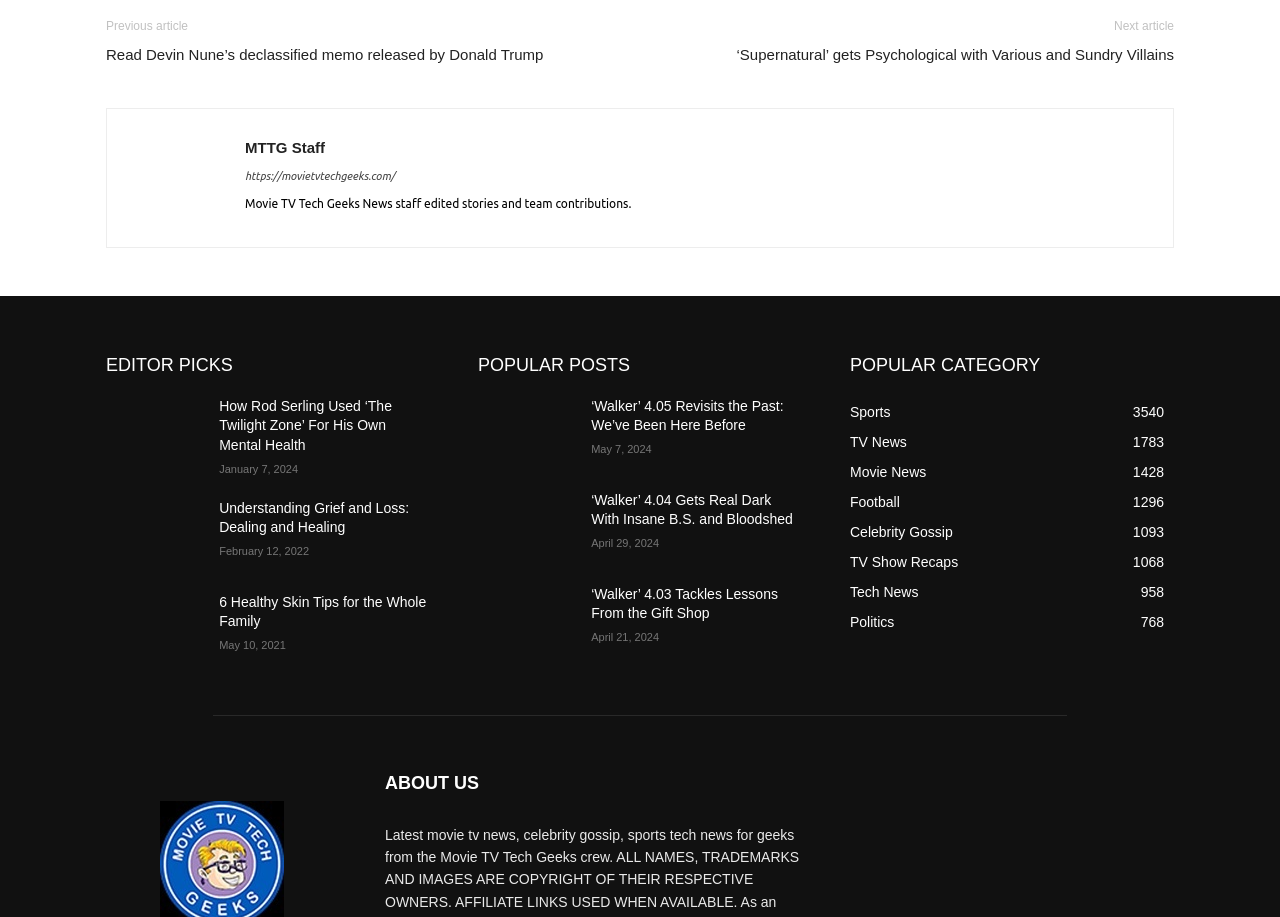Locate the bounding box coordinates of the element to click to perform the following action: 'Browse the Popular Posts section'. The coordinates should be given as four float values between 0 and 1, in the form of [left, top, right, bottom].

[0.373, 0.381, 0.627, 0.415]